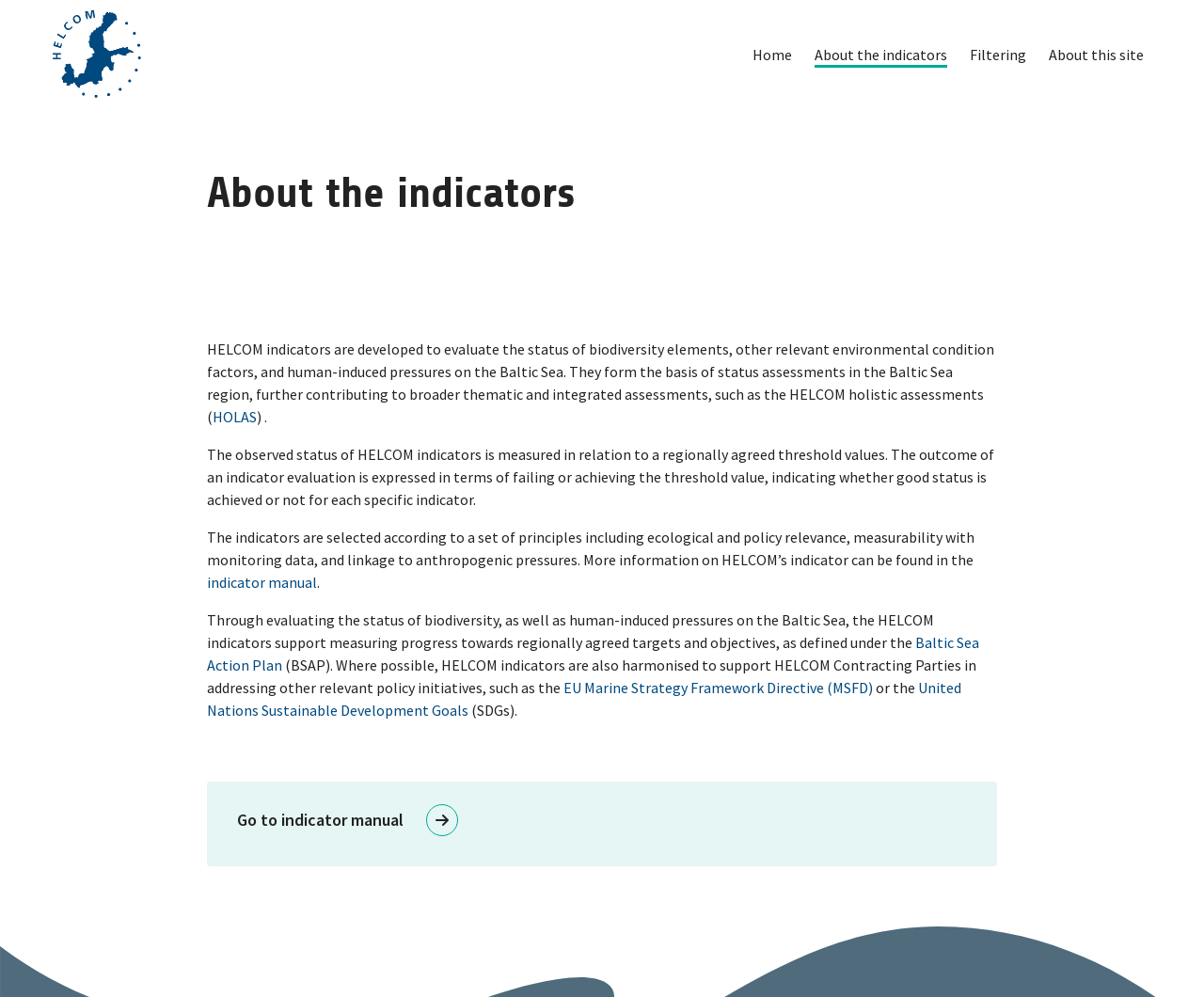For the following element description, predict the bounding box coordinates in the format (top-left x, top-left y, bottom-right x, bottom-right y). All values should be floating point numbers between 0 and 1. Description: Baltic Sea Action Plan

[0.172, 0.635, 0.813, 0.676]